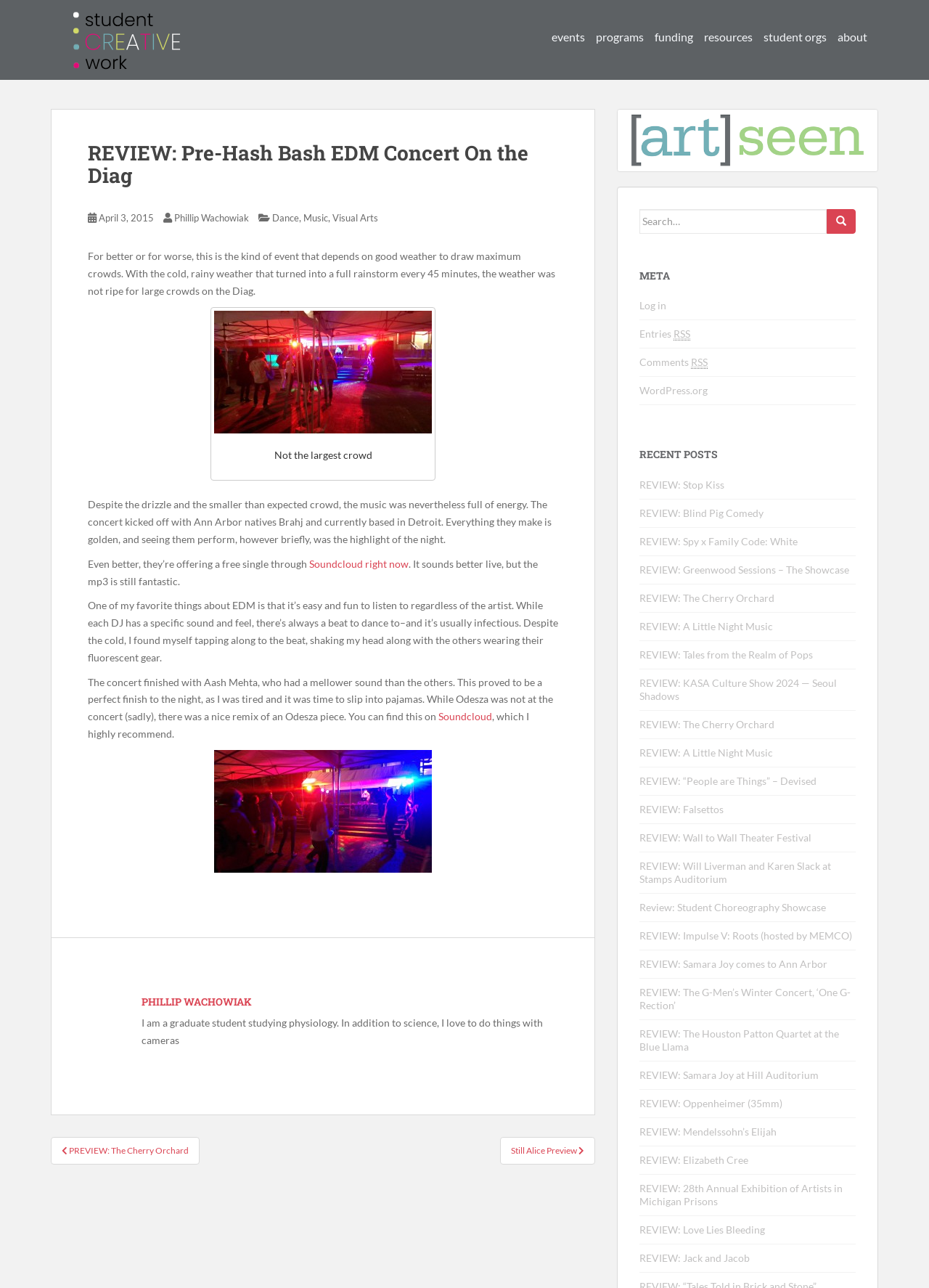Respond with a single word or phrase for the following question: 
What is the name of the author of the article?

Phillip Wachowiak